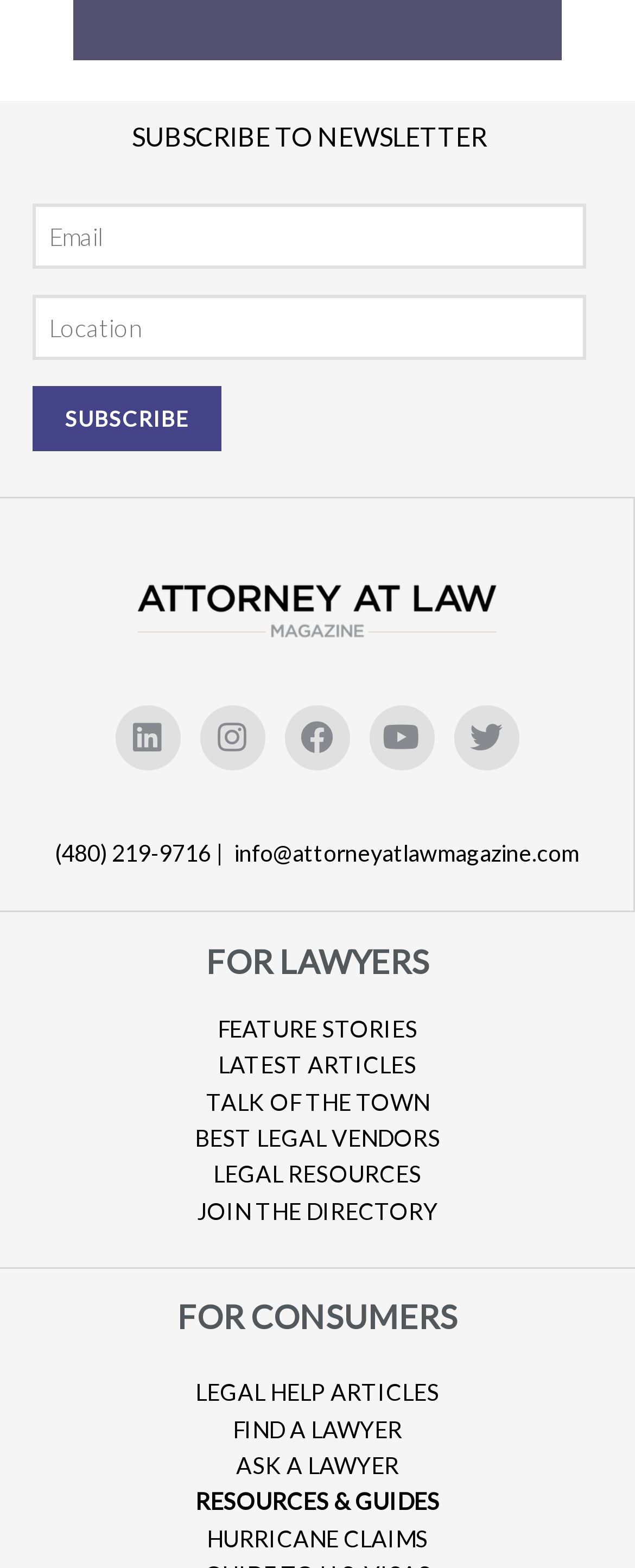Find the bounding box coordinates of the clickable area required to complete the following action: "Contact via phone".

[0.086, 0.535, 0.36, 0.553]